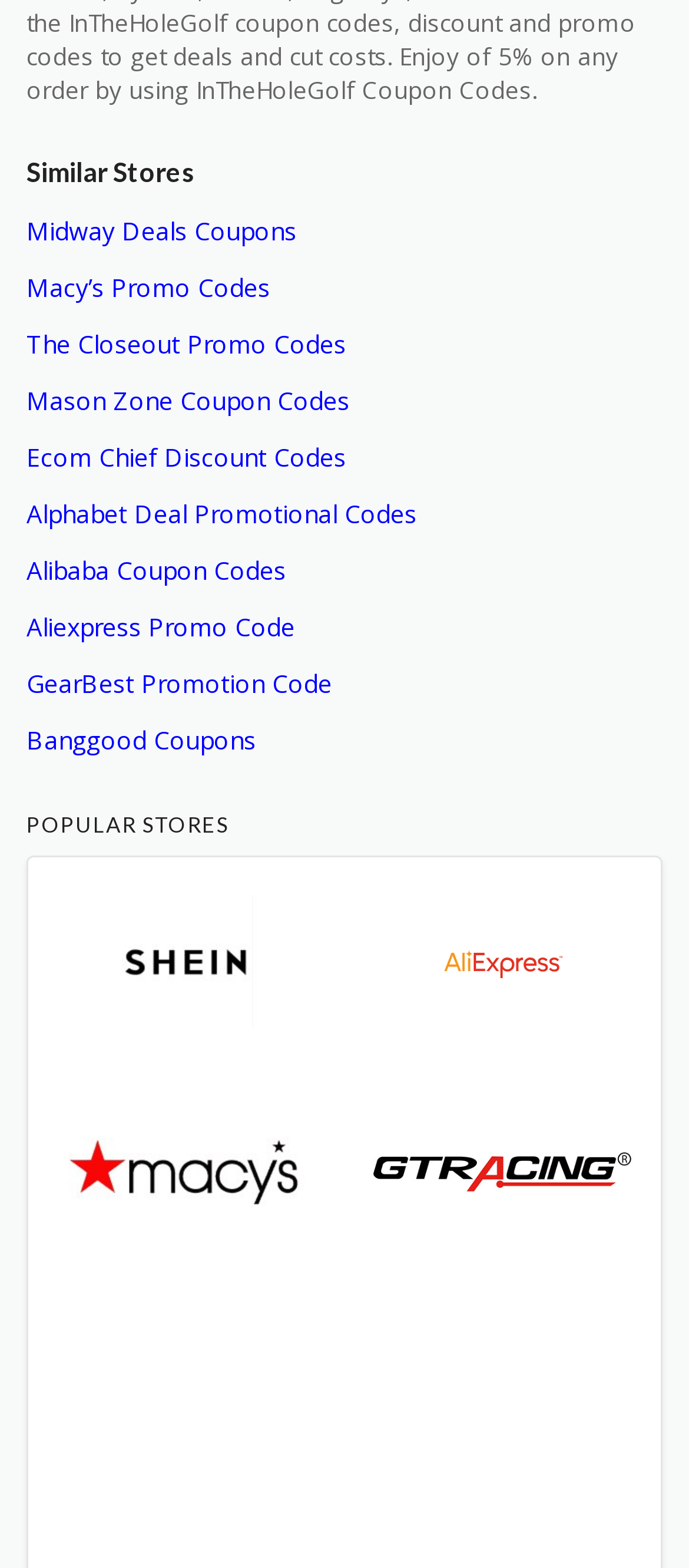What is the last store listed under 'Similar Stores'?
Relying on the image, give a concise answer in one word or a brief phrase.

Banggood Coupons